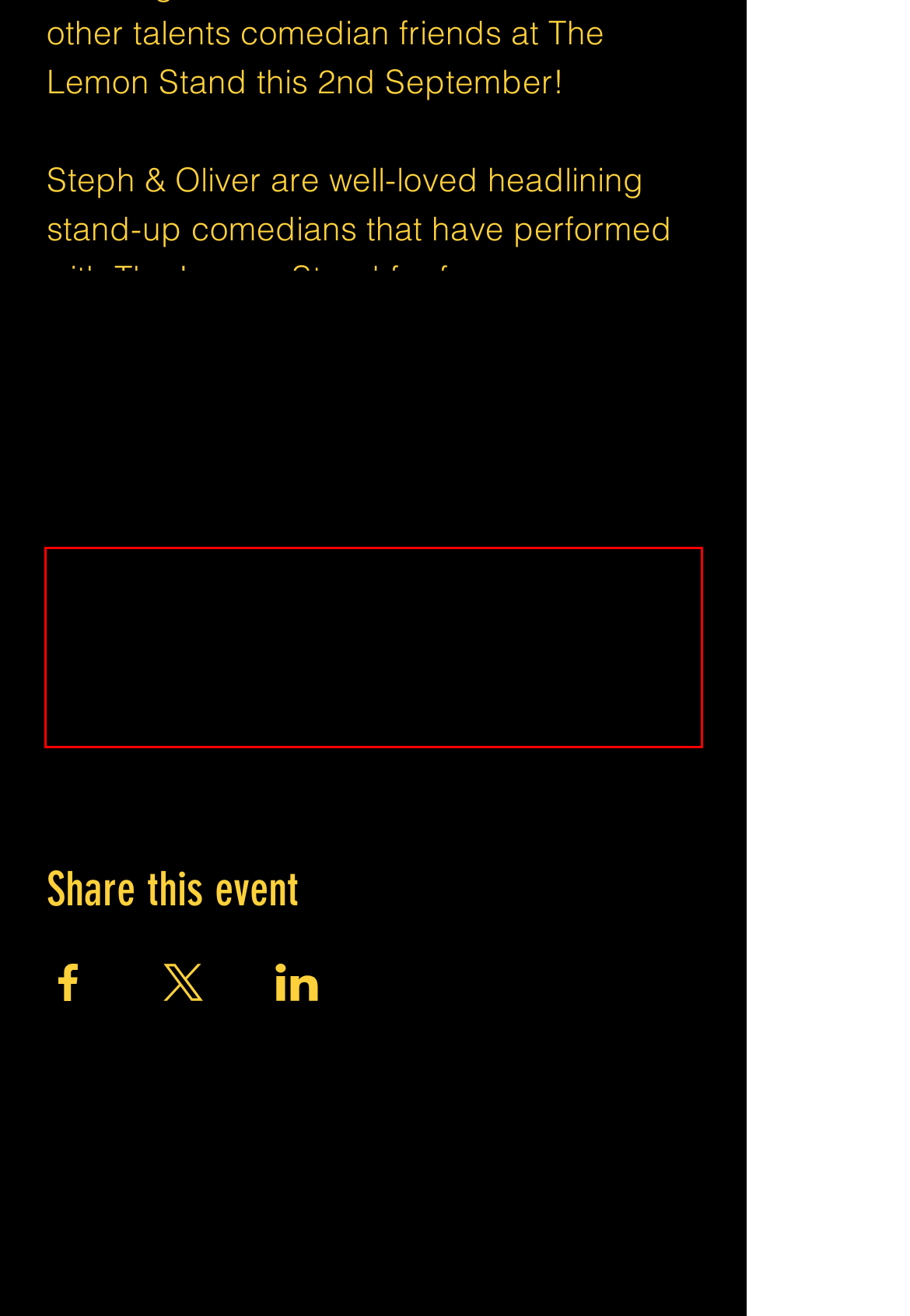Inspect the webpage screenshot that has a red bounding box and use OCR technology to read and display the text inside the red bounding box.

D﻿on't forget to bring your funny bones and empty stomachs along with you because we've got a full menu available to fill those tums and thirst those quenches! 🍔🍻🍷